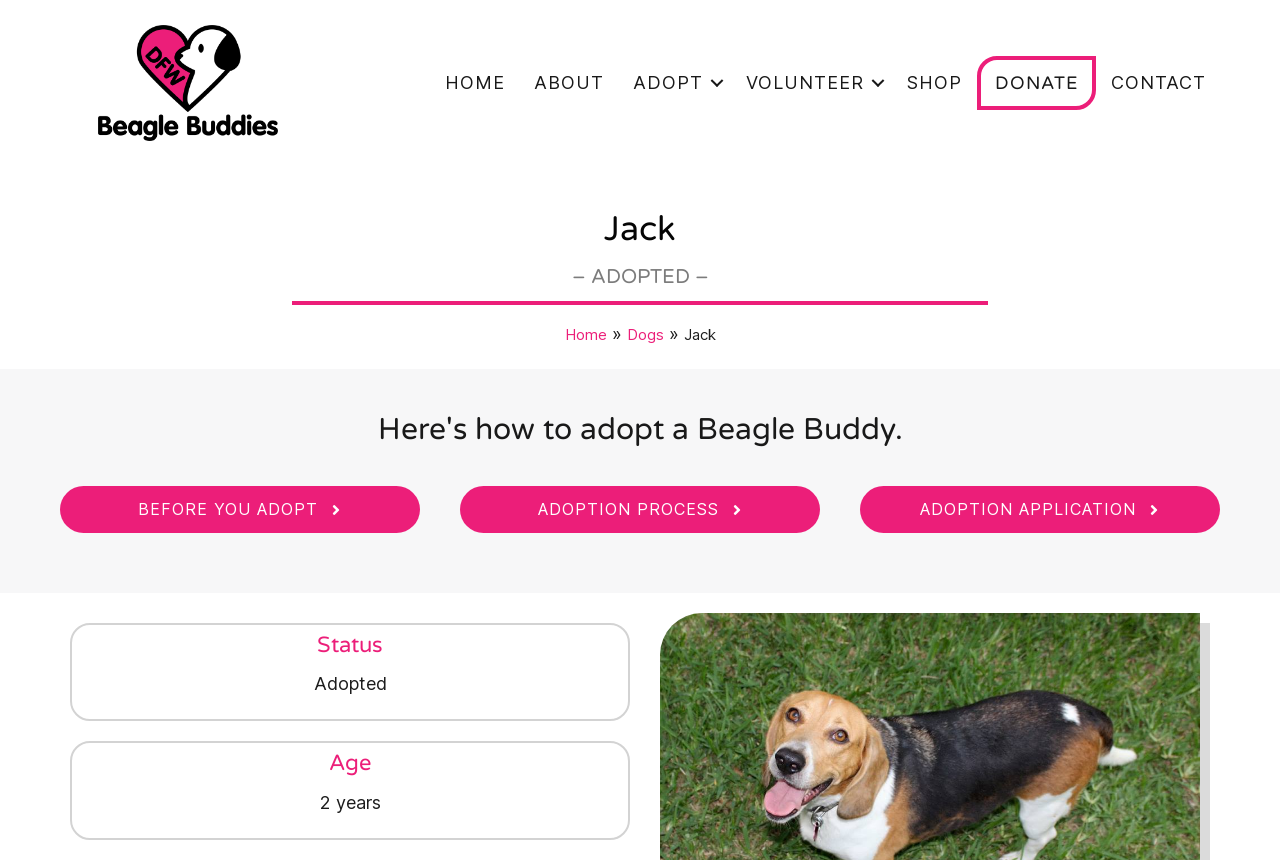Identify the bounding box coordinates of the specific part of the webpage to click to complete this instruction: "learn about adoption process".

[0.359, 0.565, 0.641, 0.619]